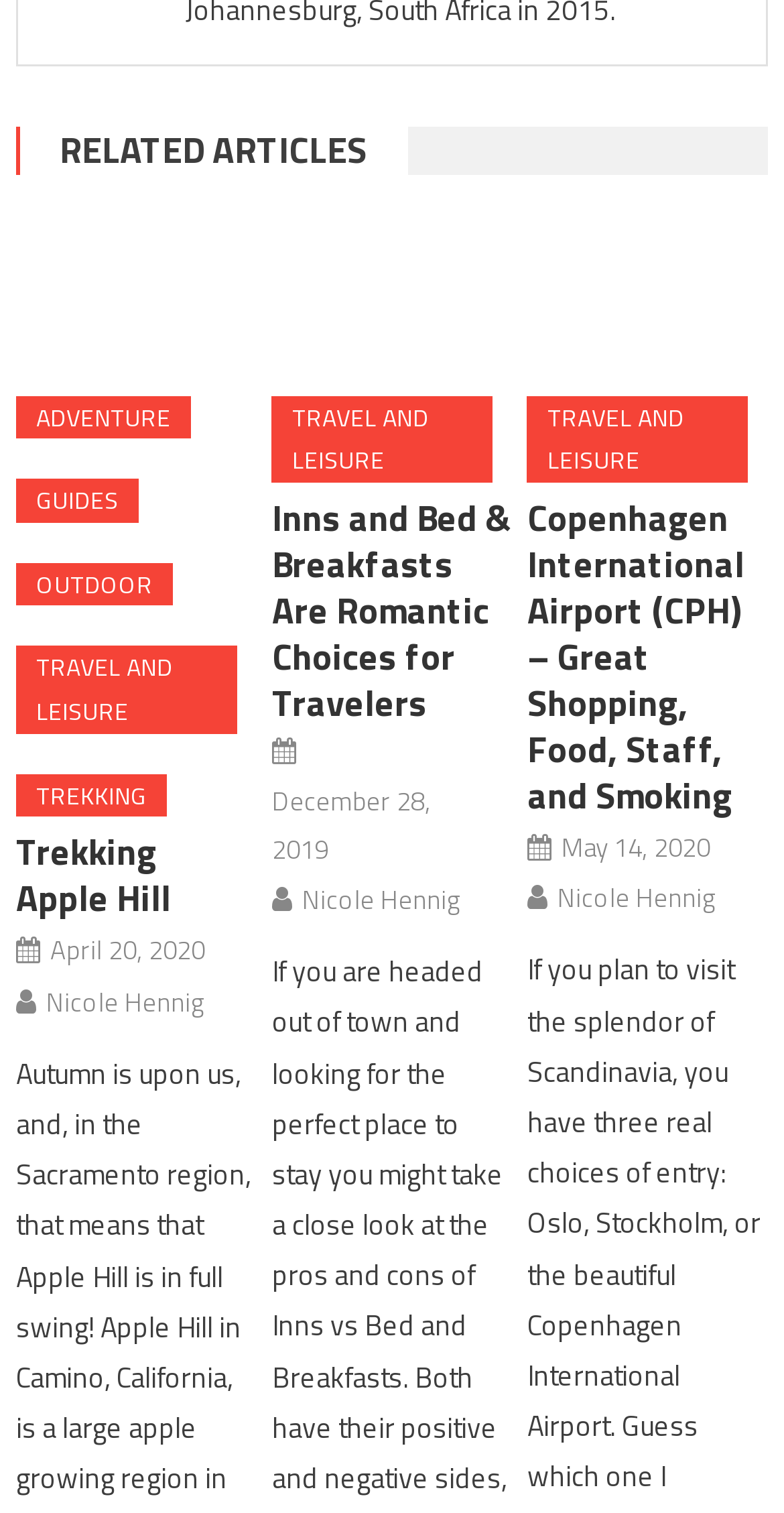Determine the bounding box coordinates of the section to be clicked to follow the instruction: "Read more about Lawrence Rudolph". The coordinates should be given as four float numbers between 0 and 1, formatted as [left, top, right, bottom].

None